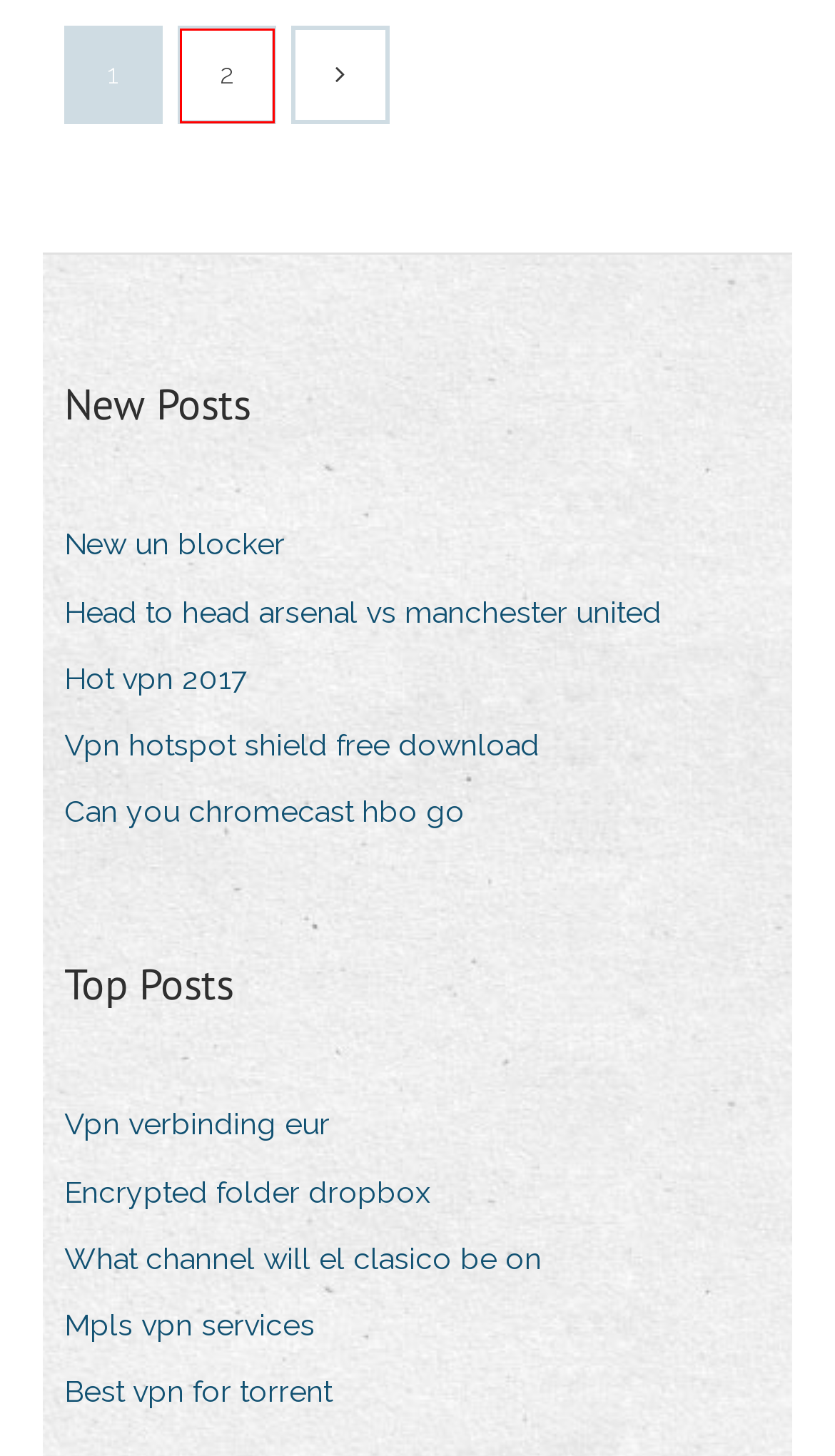You see a screenshot of a webpage with a red bounding box surrounding an element. Pick the webpage description that most accurately represents the new webpage after interacting with the element in the red bounding box. The options are:
A. New un blocker nnssz
B. Head to head arsenal vs manchester united npelg
C. Mozilla firefox old version for windows 8.1
D. Ladbrokes casino deposit bonus code
E. Needham72194 , pasvpnbbazu.web.app
F. Top 10 game making apps for android
G. Vpn hotspot shield free download ugoie
H. Hot vpn 2017 ntsfh

E